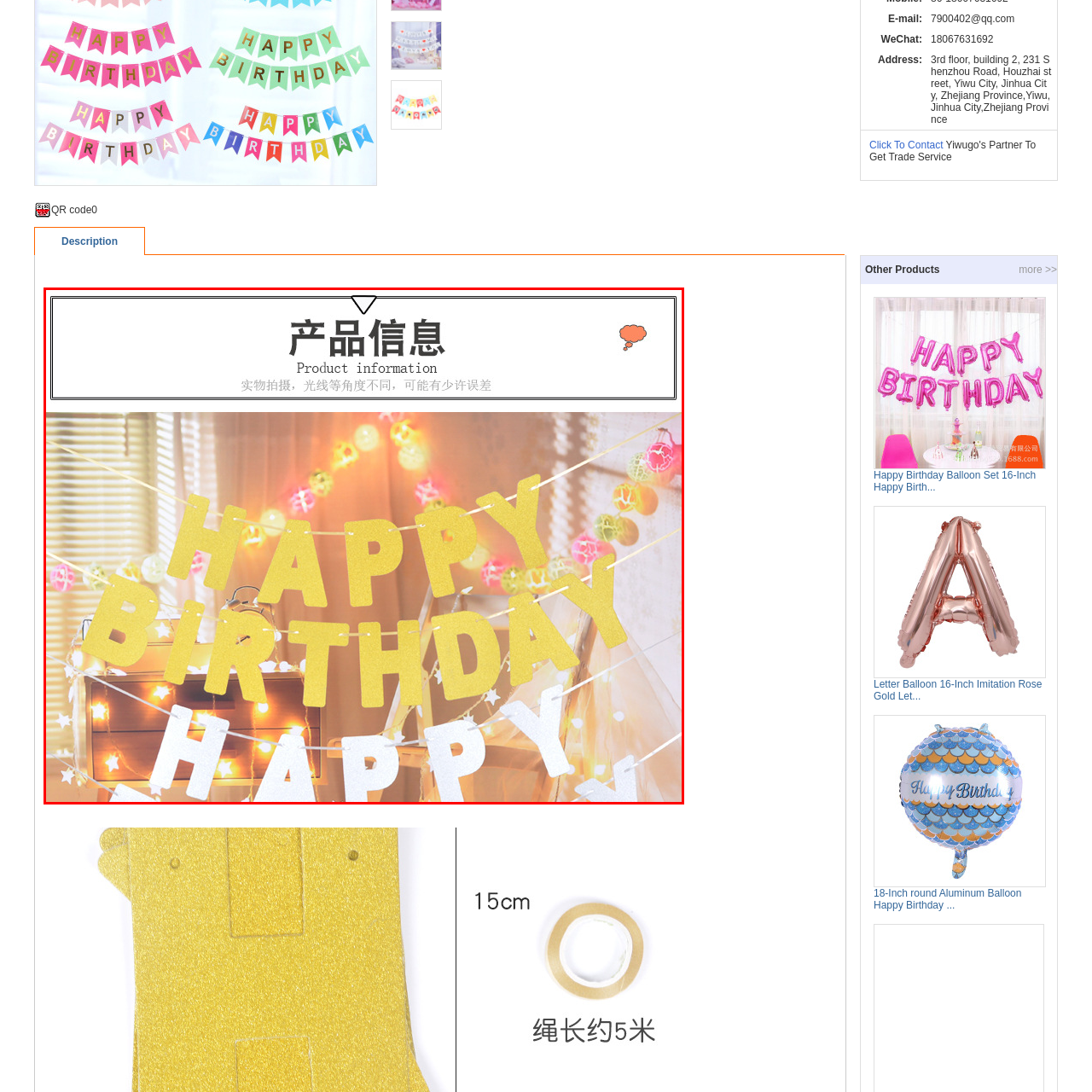Focus your attention on the picture enclosed within the red border and formulate a detailed answer to the question below, using the image as your primary reference: 
What type of lights are used in the decoration?

The image features decorative elements, such as glowing lanterns and string lights, which are used to create a warm and inviting atmosphere, and are referred to as colorful lights.